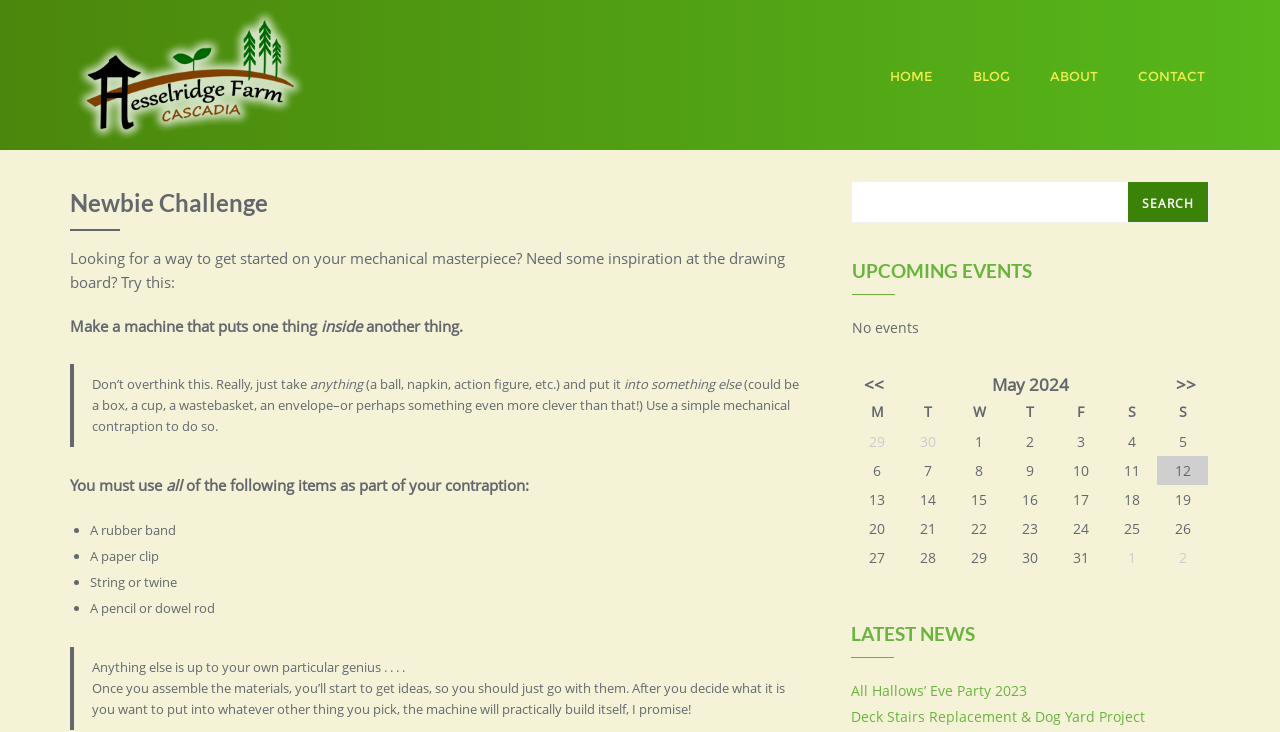What is the purpose of the rubber band in the contraption?
Examine the webpage screenshot and provide an in-depth answer to the question.

The rubber band is listed as one of the required items to be used in the contraption, along with a paper clip, string or twine, and a pencil or dowel rod. The purpose of the rubber band is not explicitly stated, but it is implied to be a component of the machine that puts one thing inside another thing.